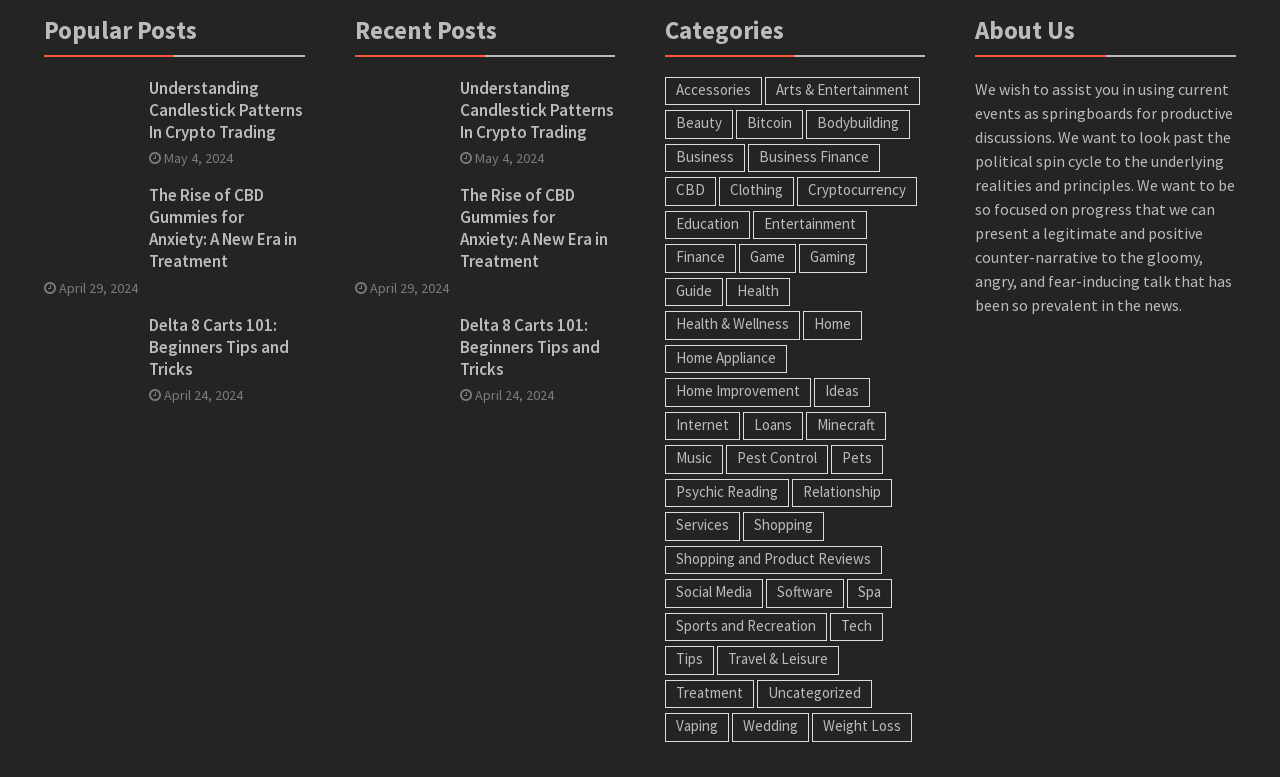Predict the bounding box coordinates for the UI element described as: "Weight Loss". The coordinates should be four float numbers between 0 and 1, presented as [left, top, right, bottom].

[0.634, 0.918, 0.712, 0.955]